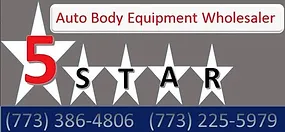Give a short answer to this question using one word or a phrase:
How many contact numbers are provided?

Two